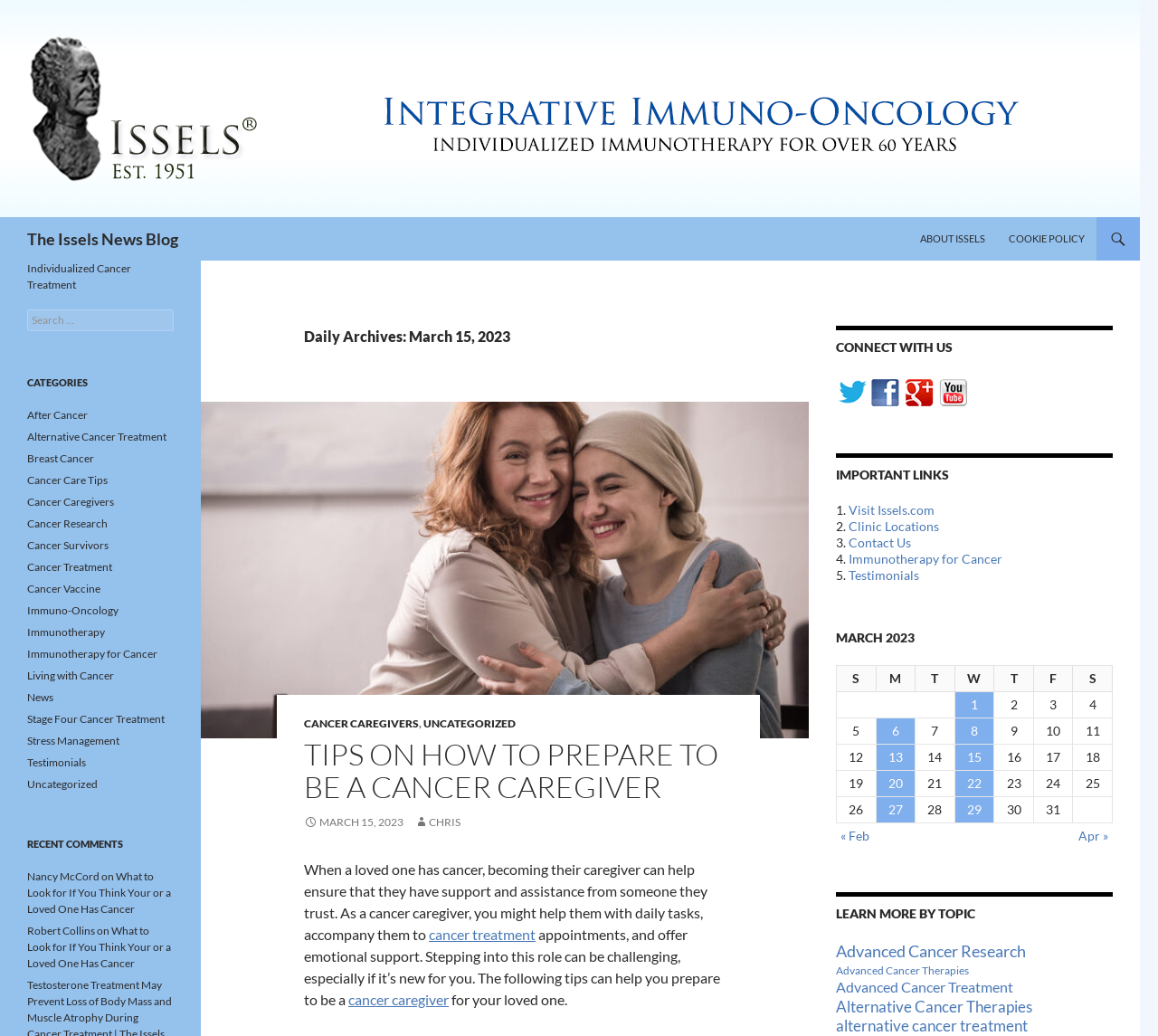Can you locate the main headline on this webpage and provide its text content?

The Issels News Blog